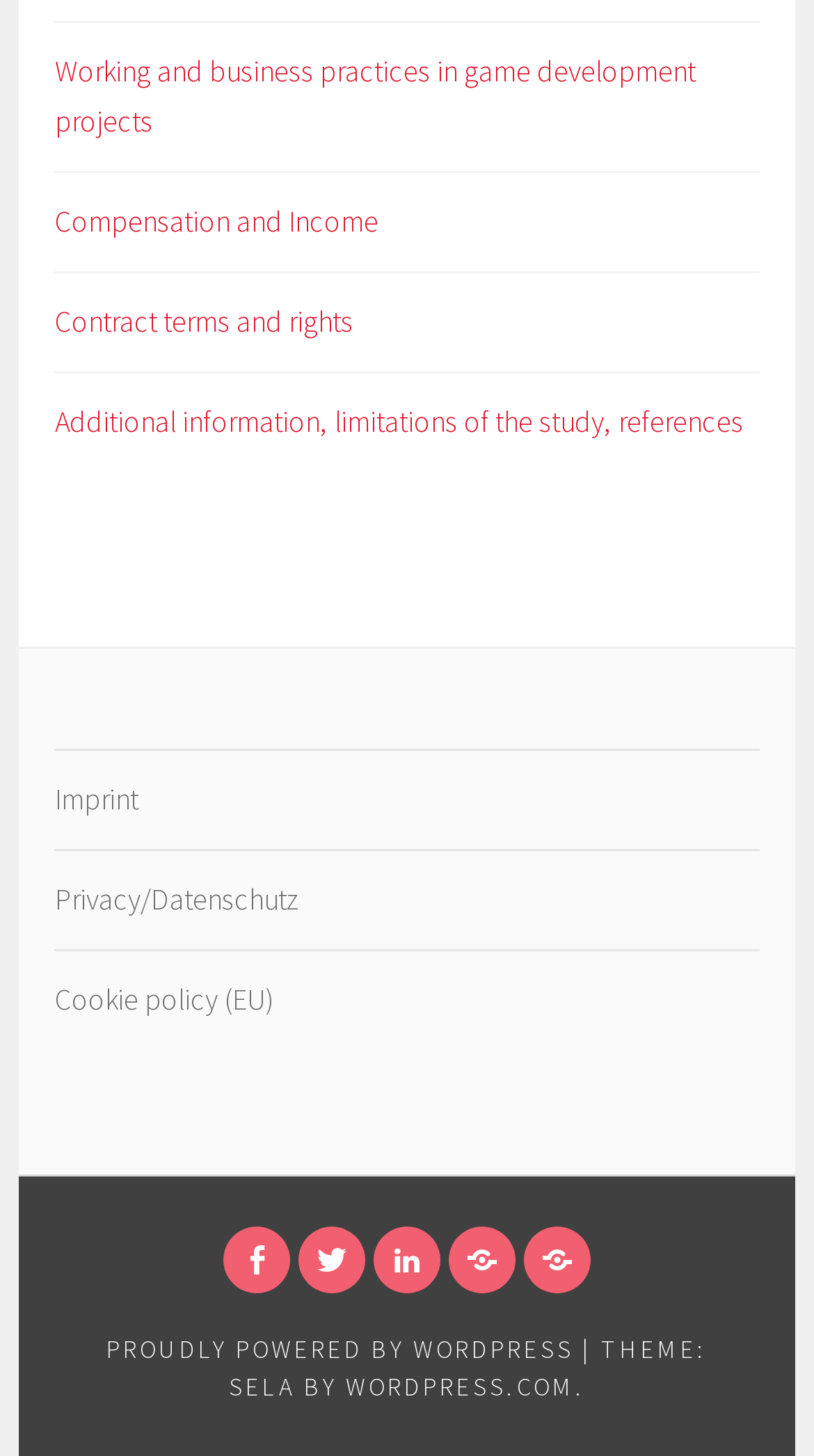What is the theme used for this webpage?
Answer the question with a detailed explanation, including all necessary information.

Next to the 'Proudly powered by WordPress' link, there is a text that says 'THEME: SELA BY', indicating that the theme used for this webpage is Sela.